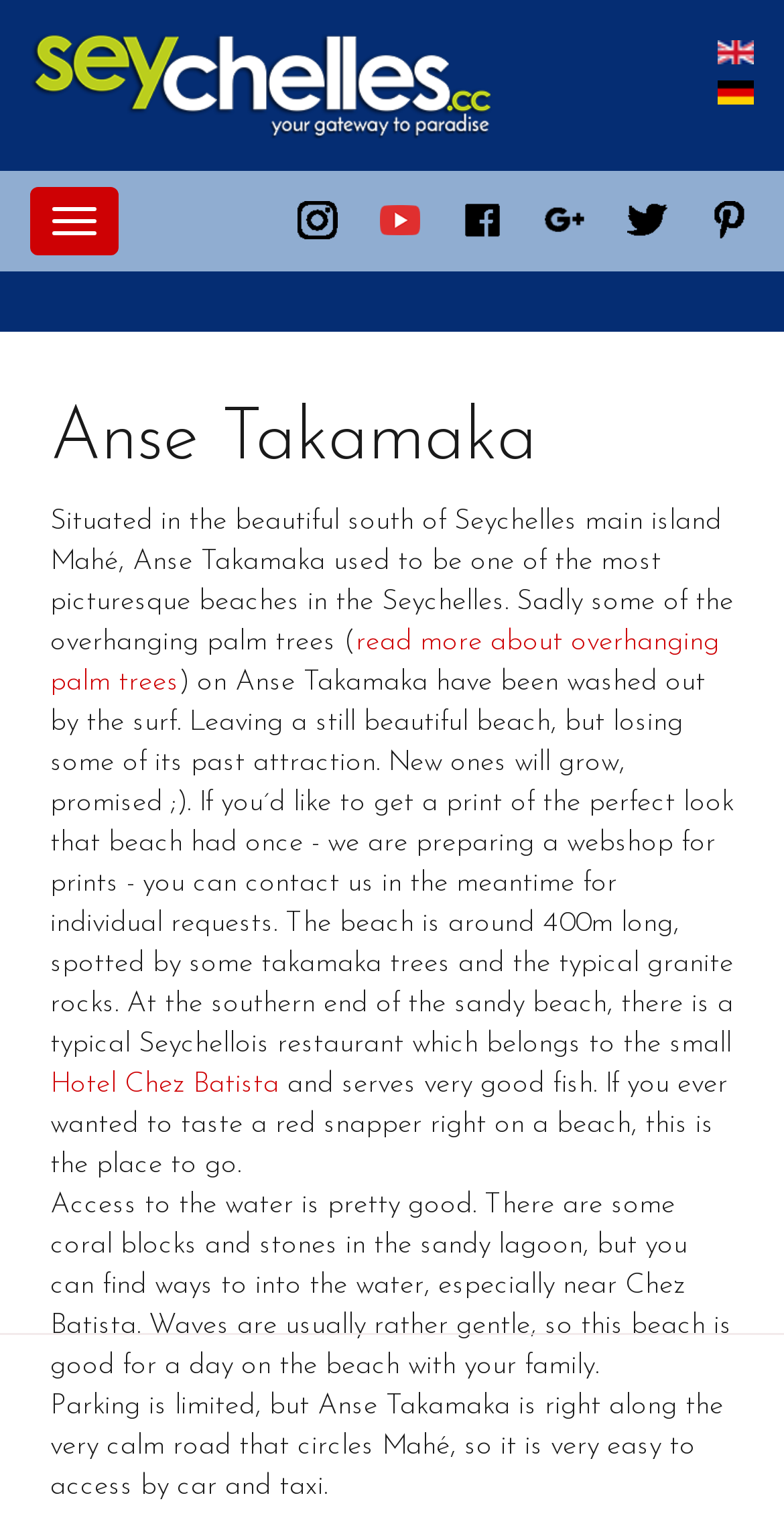Describe the webpage meticulously, covering all significant aspects.

The webpage is about Anse Takamaka, a beach located in the south of Mahé, Seychelles. At the top left, there is a link to the homepage, and at the top right, there are language options, including English and Deutsch, each accompanied by a small flag icon. Below the language options, there are social media icons, including Instagram, YouTube, Facebook, Google Plus, Twitter, and Pinterest, arranged horizontally.

The main content of the webpage starts with a heading "Anse Takamaka" followed by a descriptive text about the beach. The text explains that Anse Takamaka used to be one of the most picturesque beaches in the Seychelles, but some of its overhanging palm trees have been washed out by the surf. The text also provides information about the beach's length, its features, and the nearby restaurant, Hotel Chez Batista, which serves good fish.

There are several links within the text, including one to read more about overhanging palm trees and another to Hotel Chez Batista. The text also mentions that the webpage is preparing a webshop for prints of the beach's perfect look.

At the bottom of the webpage, there is a content information section, but it does not contain any visible text. Overall, the webpage provides a detailed description of Anse Takamaka beach, its features, and its surroundings.